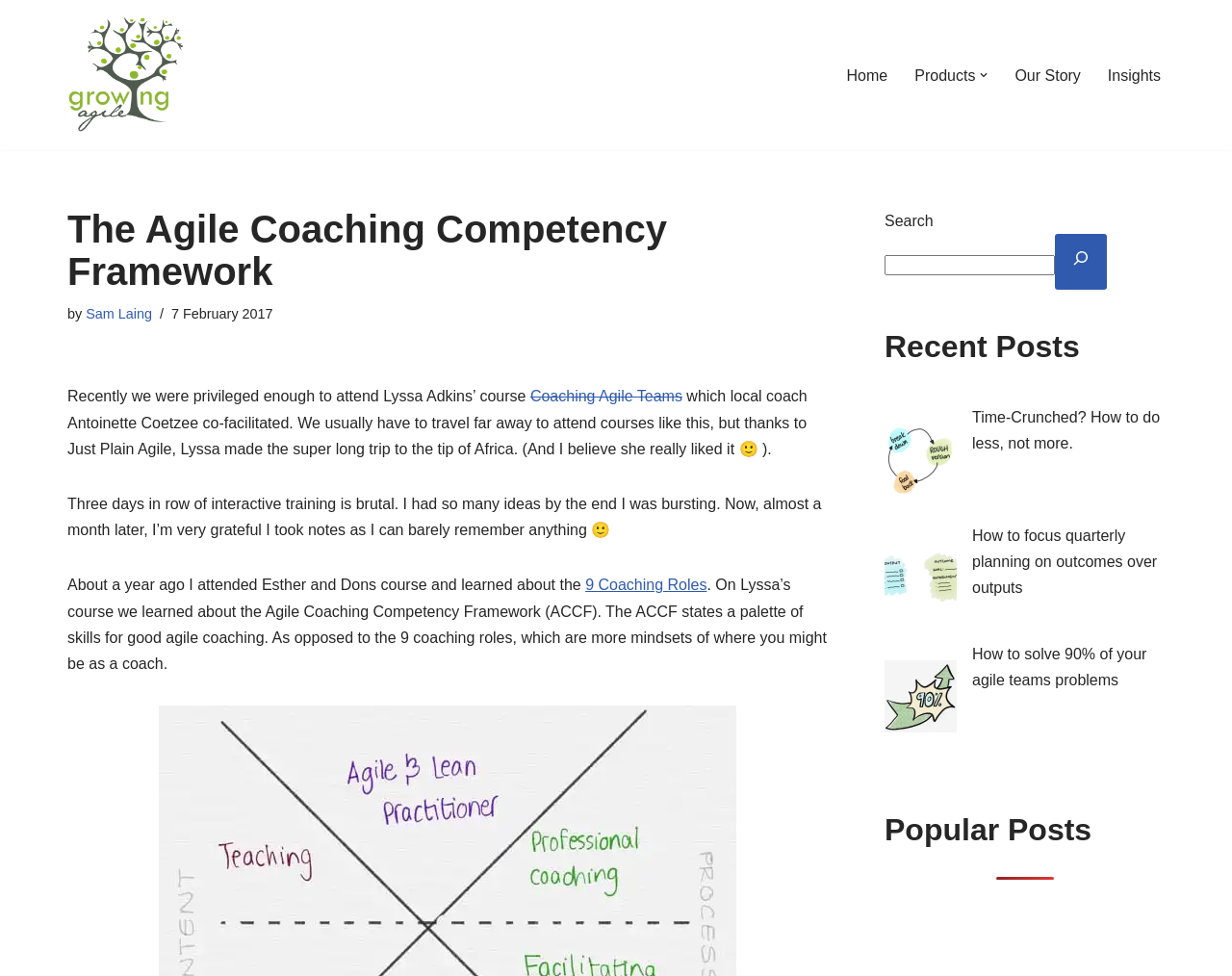Pinpoint the bounding box coordinates of the clickable area needed to execute the instruction: "Search for something". The coordinates should be specified as four float numbers between 0 and 1, i.e., [left, top, right, bottom].

[0.718, 0.262, 0.856, 0.282]